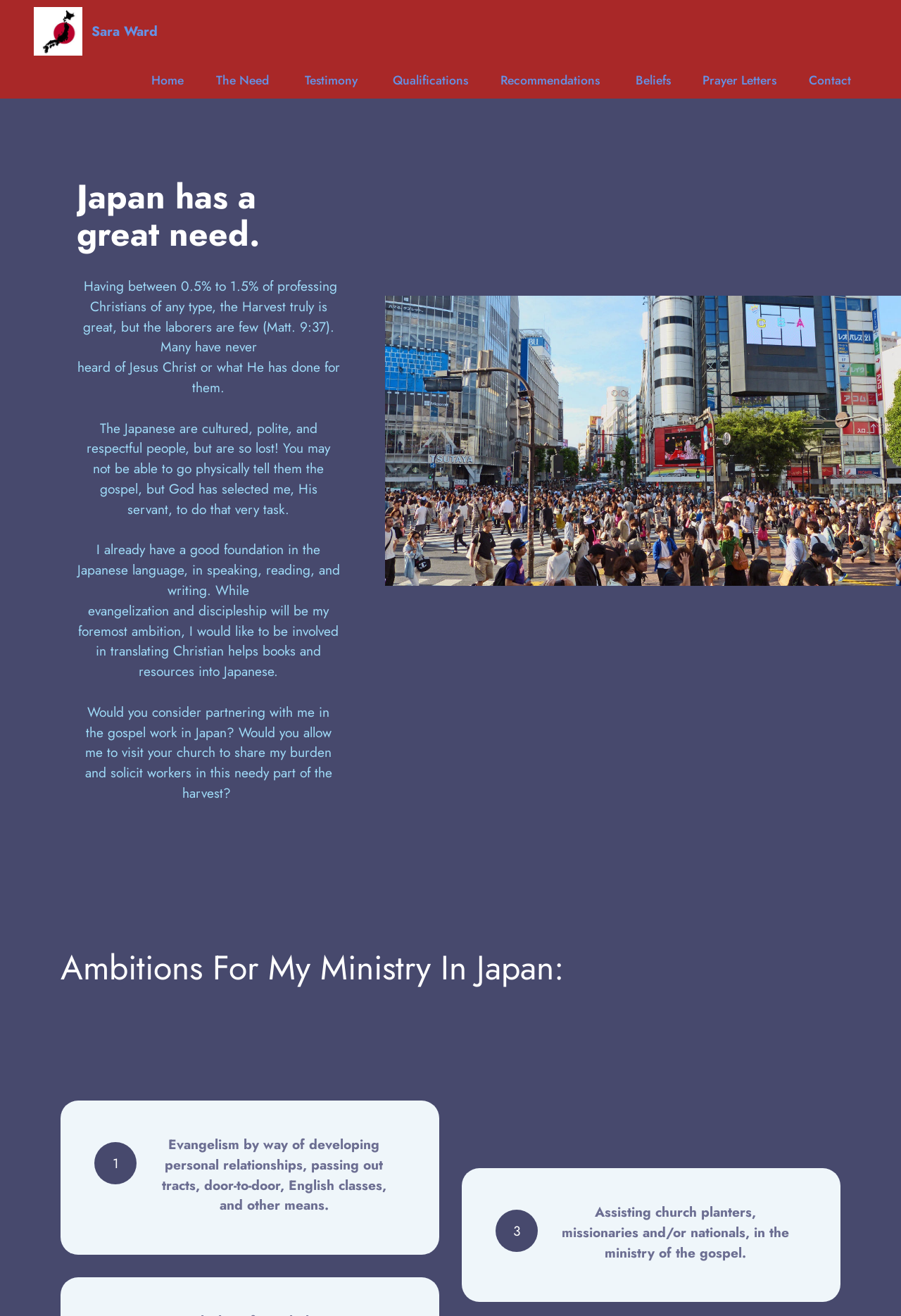Give a concise answer using only one word or phrase for this question:
How many links are present in the top navigation bar?

8